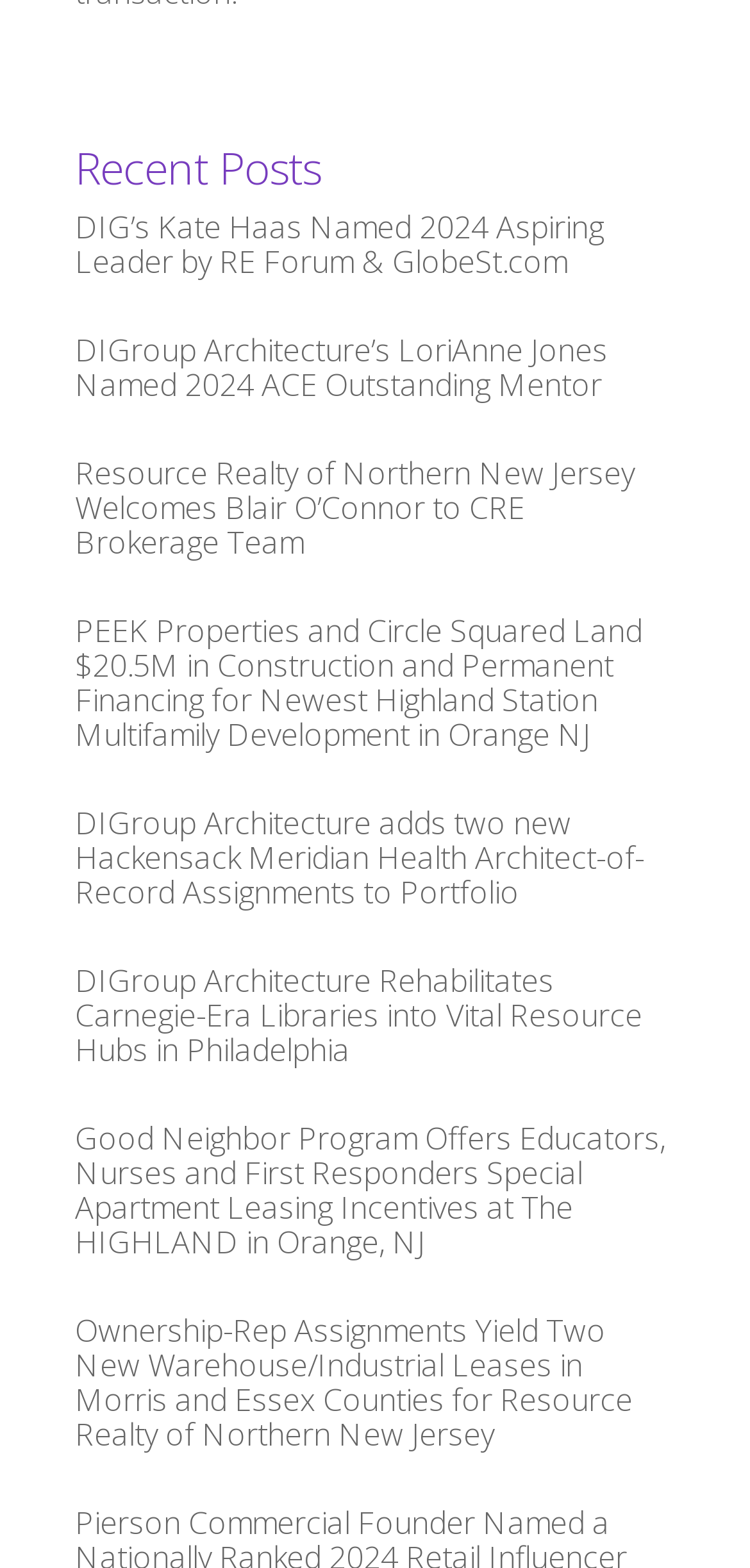Give a succinct answer to this question in a single word or phrase: 
How many posts are listed on the webpage?

8